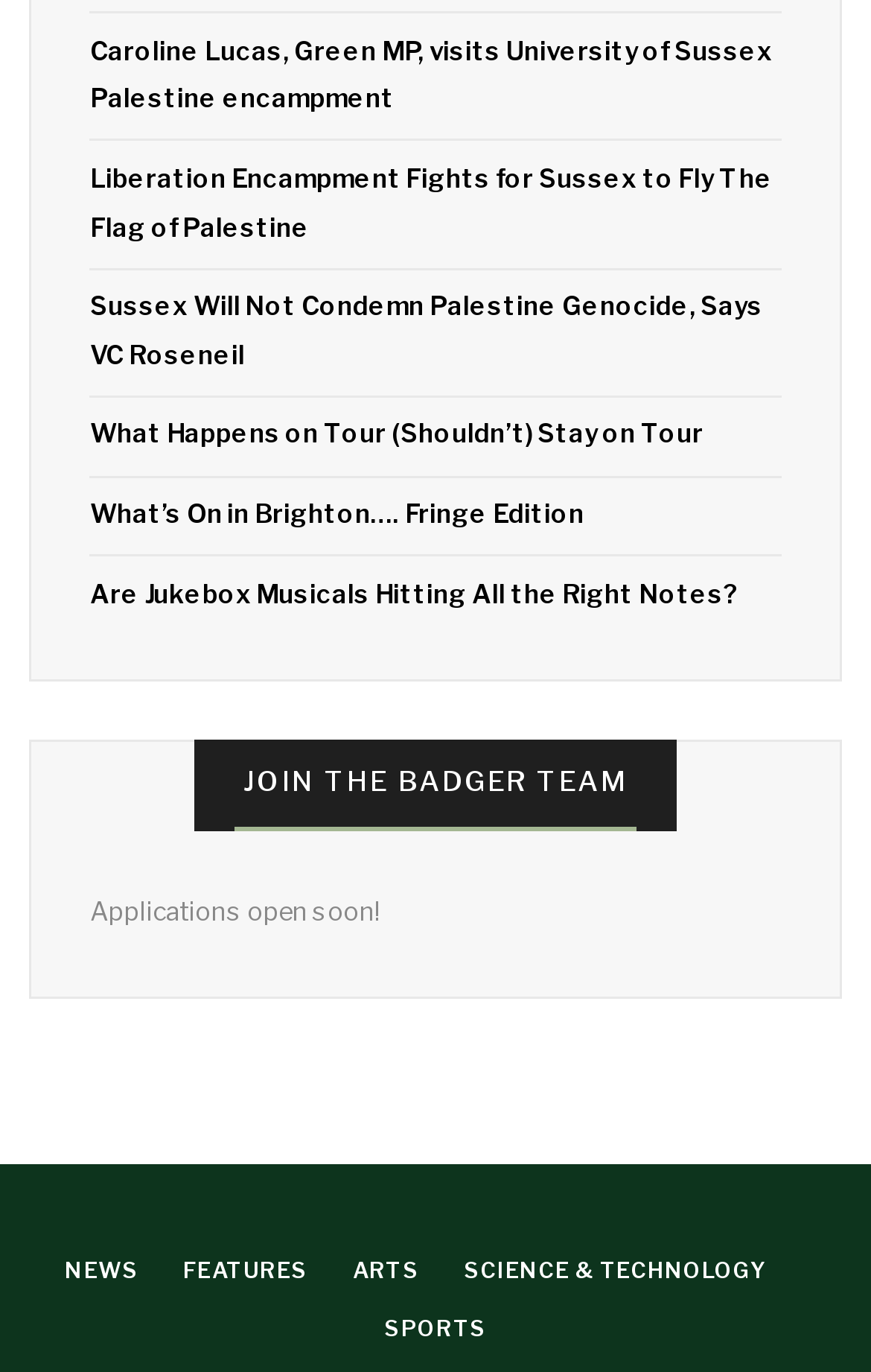Based on the element description, predict the bounding box coordinates (top-left x, top-left y, bottom-right x, bottom-right y) for the UI element in the screenshot: Science & Technology

[0.533, 0.917, 0.881, 0.935]